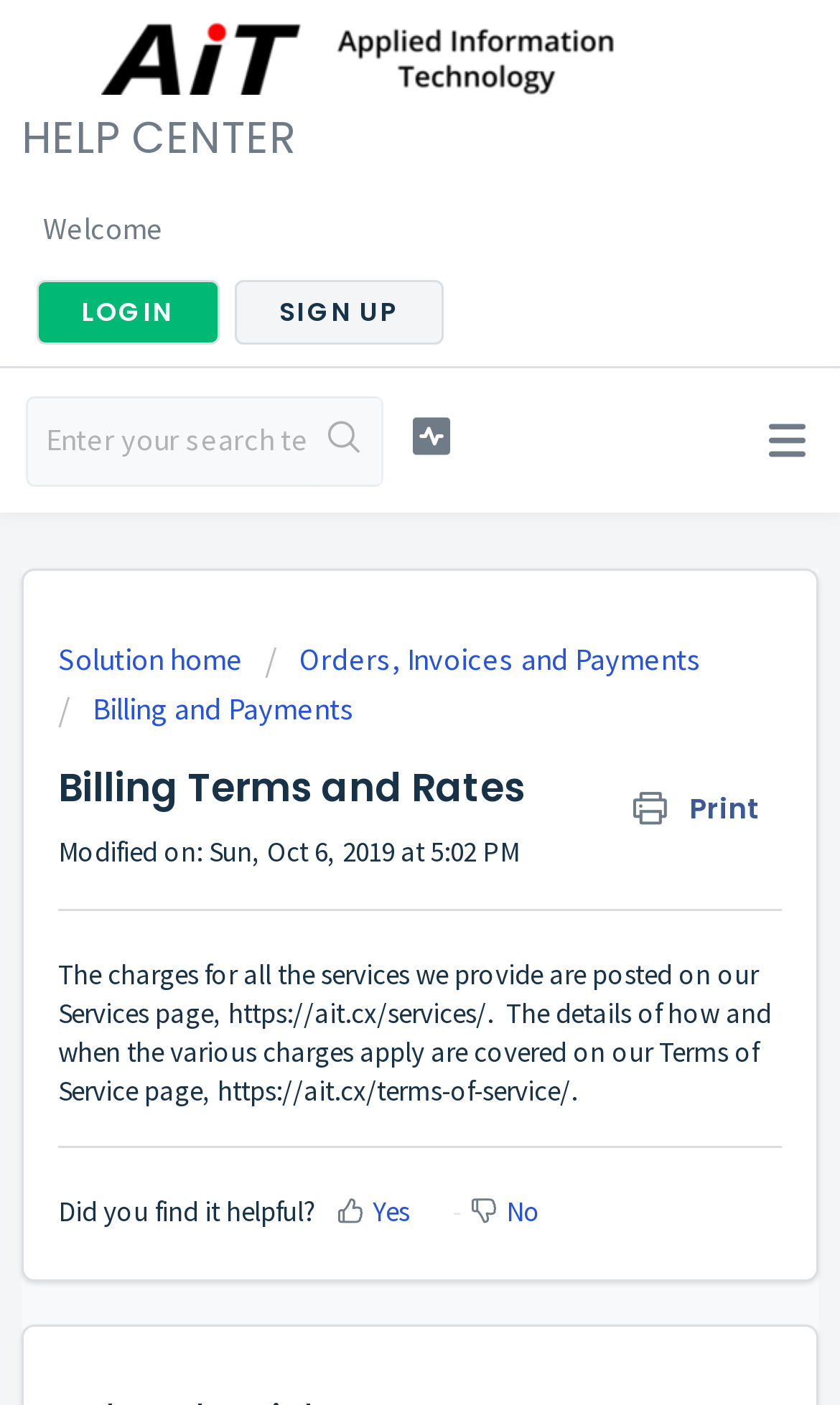Determine the bounding box coordinates for the clickable element required to fulfill the instruction: "View orders, invoices, and payments". Provide the coordinates as four float numbers between 0 and 1, i.e., [left, top, right, bottom].

[0.315, 0.456, 0.836, 0.483]